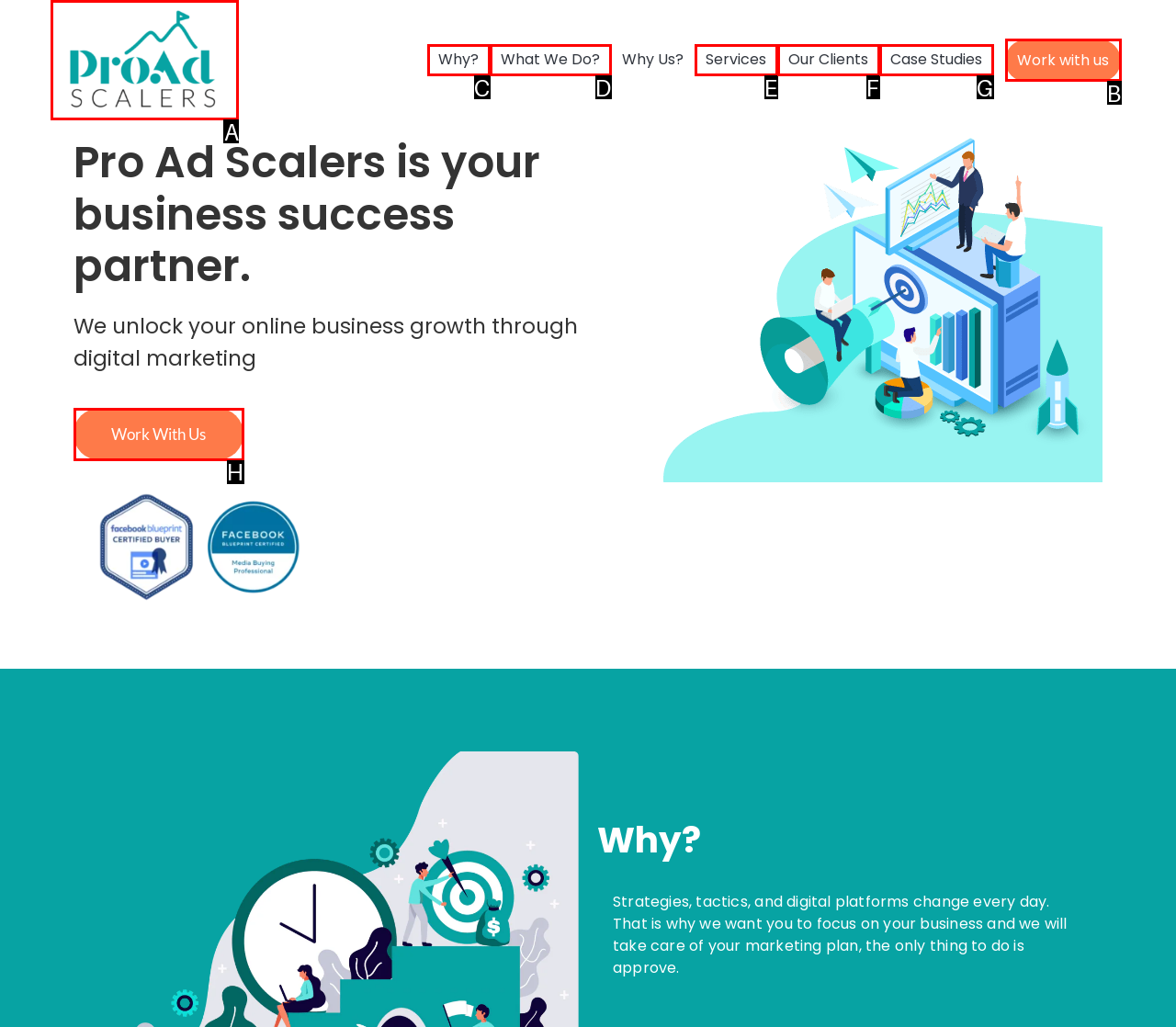Select the HTML element to finish the task: Message us on WhatsApp Reply with the letter of the correct option.

None